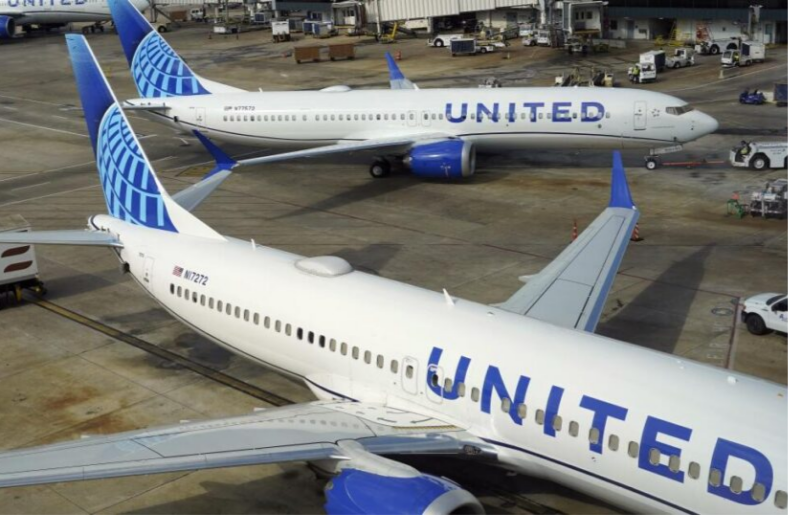Create an extensive caption that includes all significant details of the image.

In this image, two United Airlines Boeing 737 Max 9 aircraft are parked on a busy airport tarmac, showcasing their distinctive livery. The airplane in the foreground displays the registration number N17272, highlighting the airline's branding in large blue letters against a white fuselage. In the background, another United plane can be seen, also bearing the airline's emblem. The scene captures the operational atmosphere of an airport, with service vehicles and personnel visible in the background, emphasizing the activity surrounding these aircraft. This visual reflects recent news involving United Airlines, as both it and Alaska Airlines dealt with safety inspections due to findings related to loose hardware on their Boeing jets.